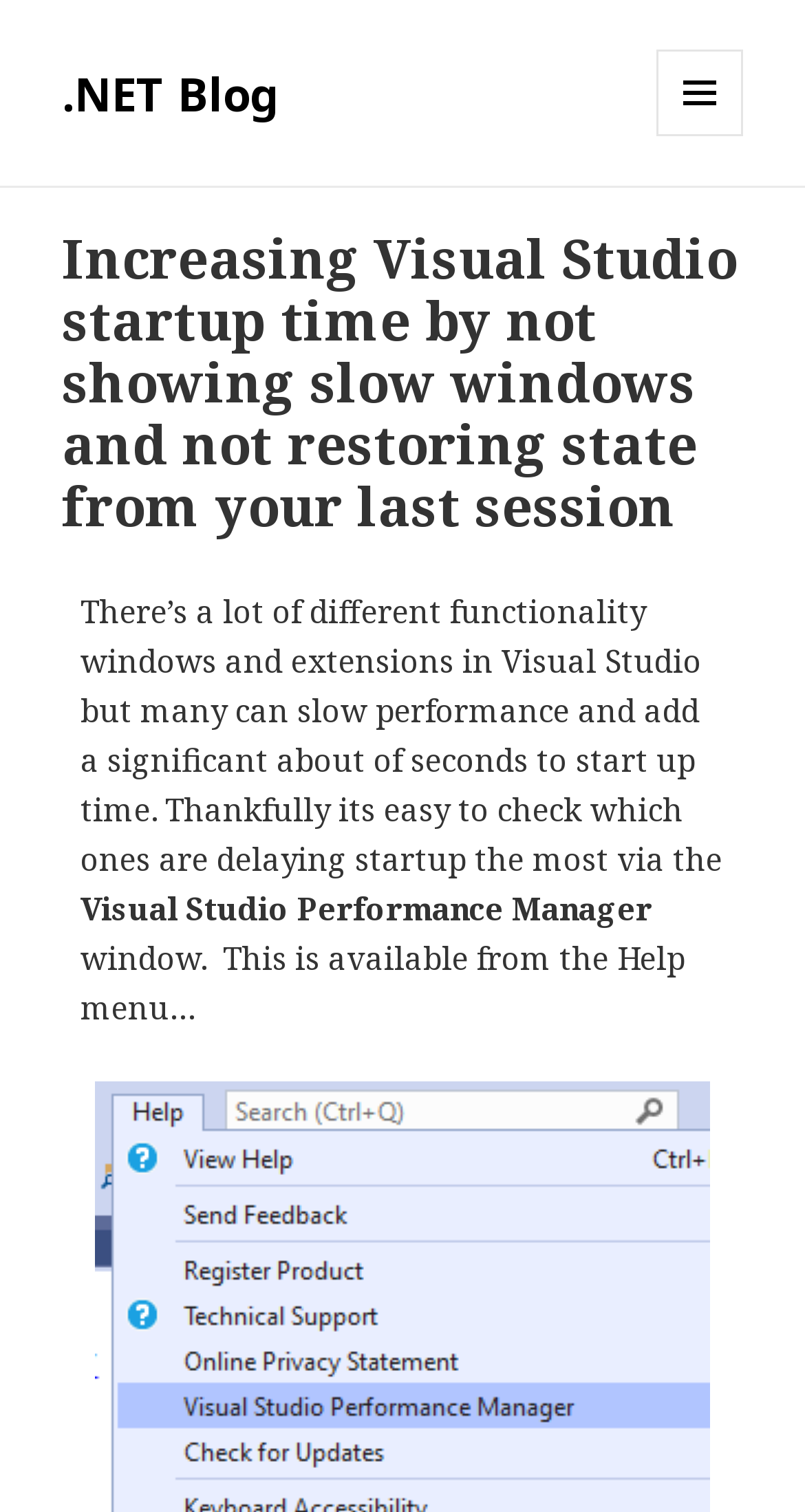What is the name of the blog?
Look at the image and respond with a single word or a short phrase.

.NET Blog